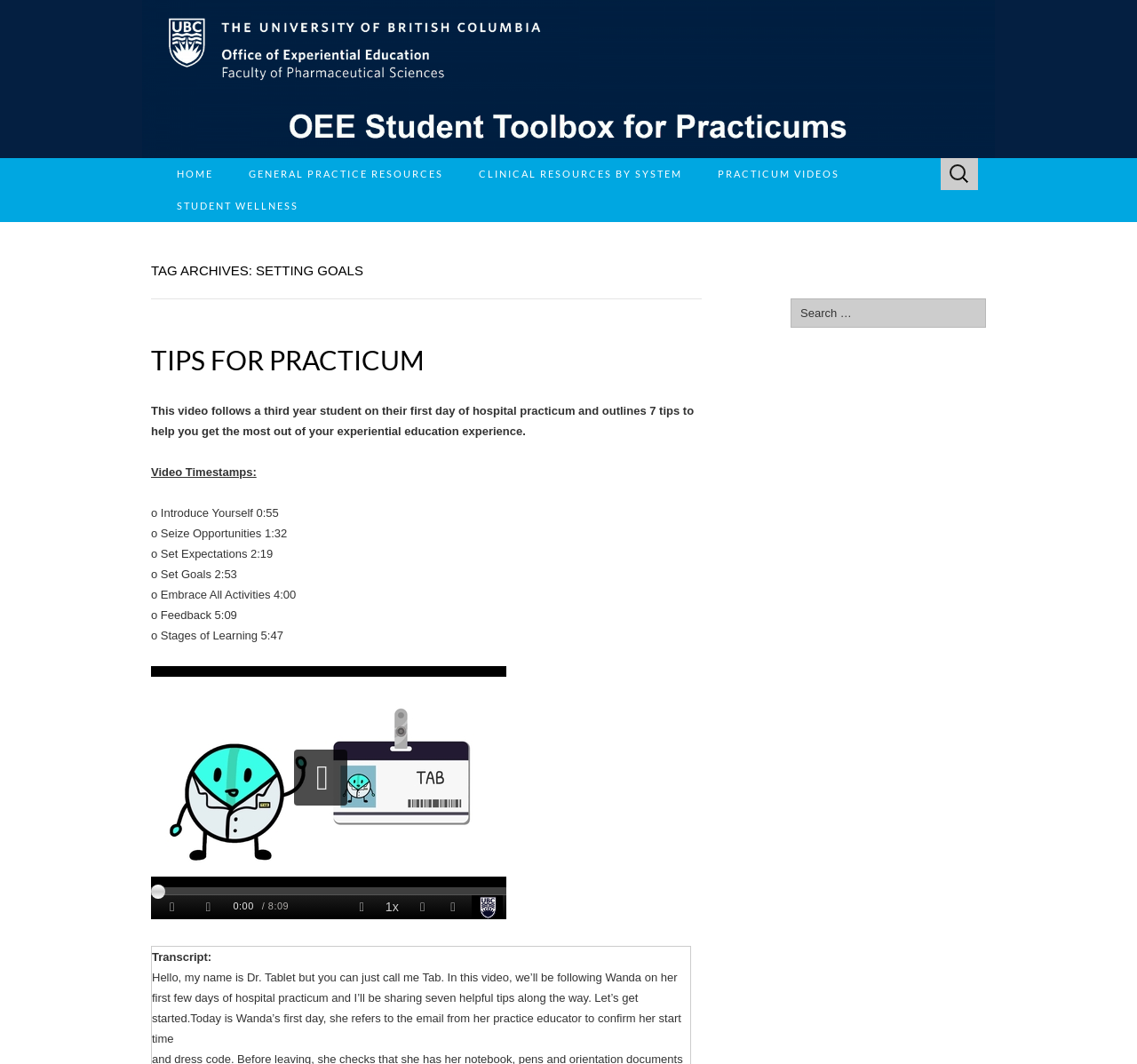Please specify the bounding box coordinates of the area that should be clicked to accomplish the following instruction: "Search site". The coordinates should consist of four float numbers between 0 and 1, i.e., [left, top, right, bottom].

[0.695, 0.28, 0.867, 0.308]